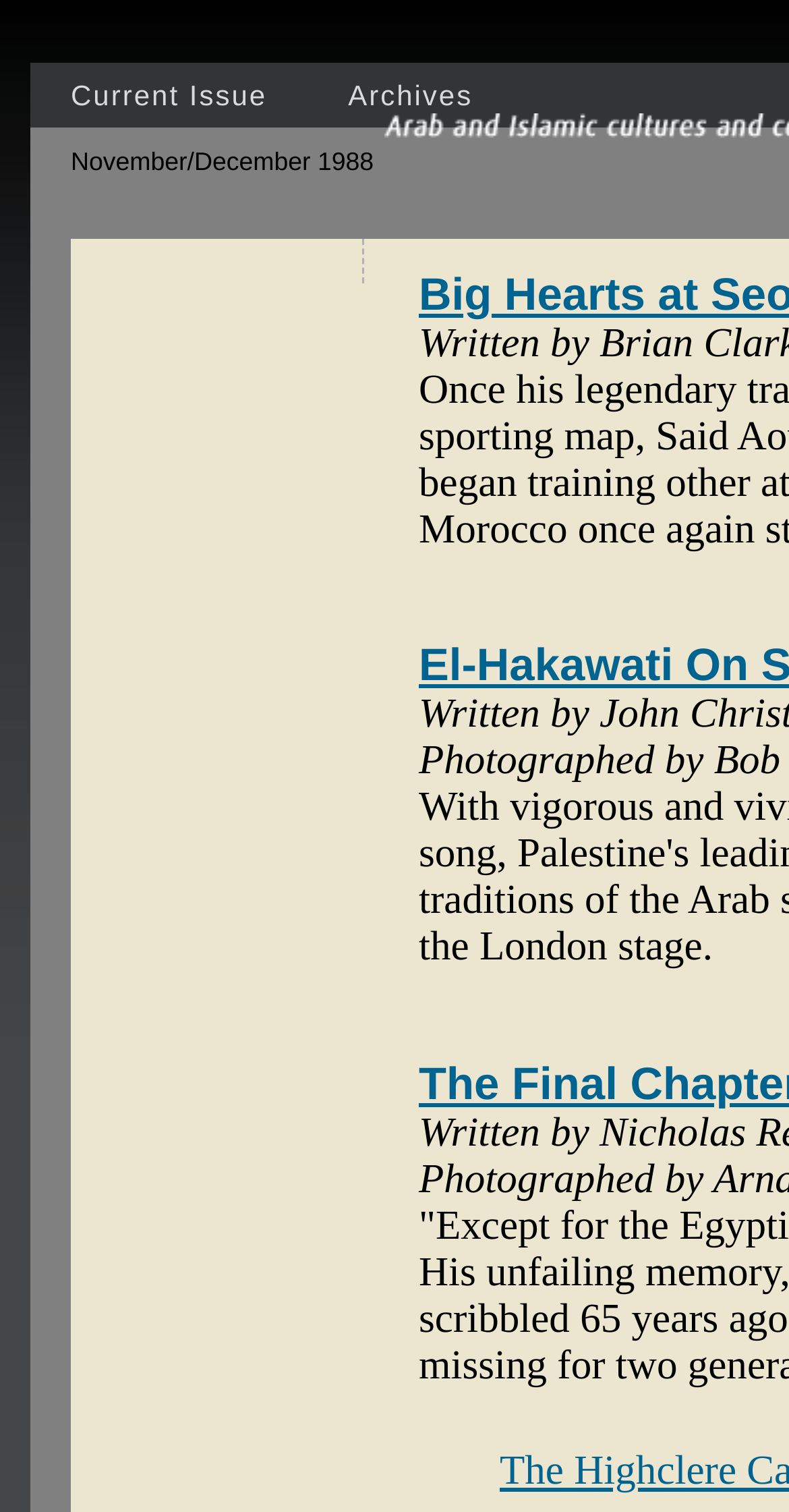Provide the bounding box coordinates in the format (top-left x, top-left y, bottom-right x, bottom-right y). All values are floating point numbers between 0 and 1. Determine the bounding box coordinate of the UI element described as: Expand/collapse navigation

None